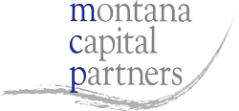What is the full name of the firm below the acronym? Observe the screenshot and provide a one-word or short phrase answer.

Montana Capital Partners